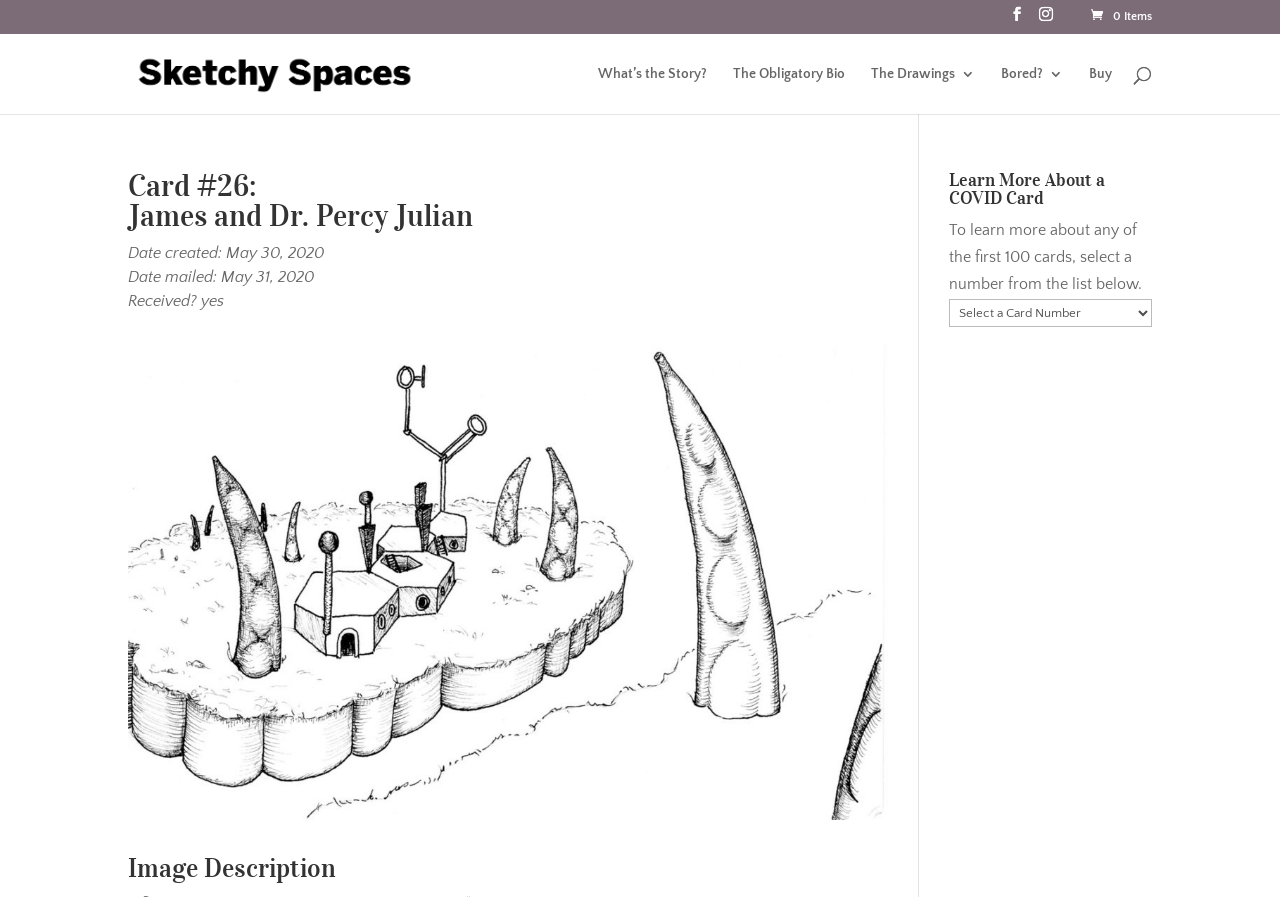What is the name of the card displayed?
Refer to the screenshot and answer in one word or phrase.

Card #26